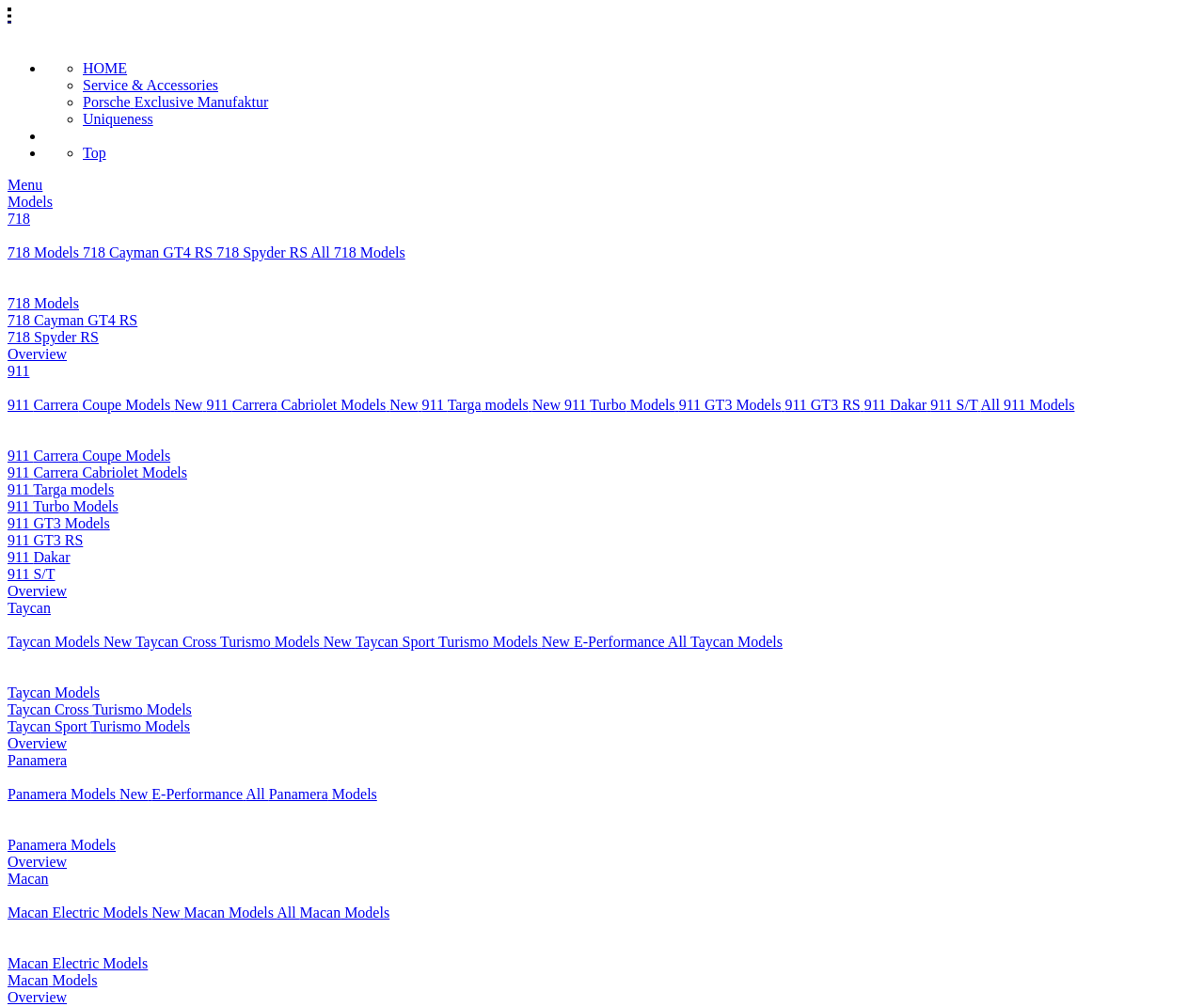Reply to the question with a single word or phrase:
How many models are listed under 911?

7